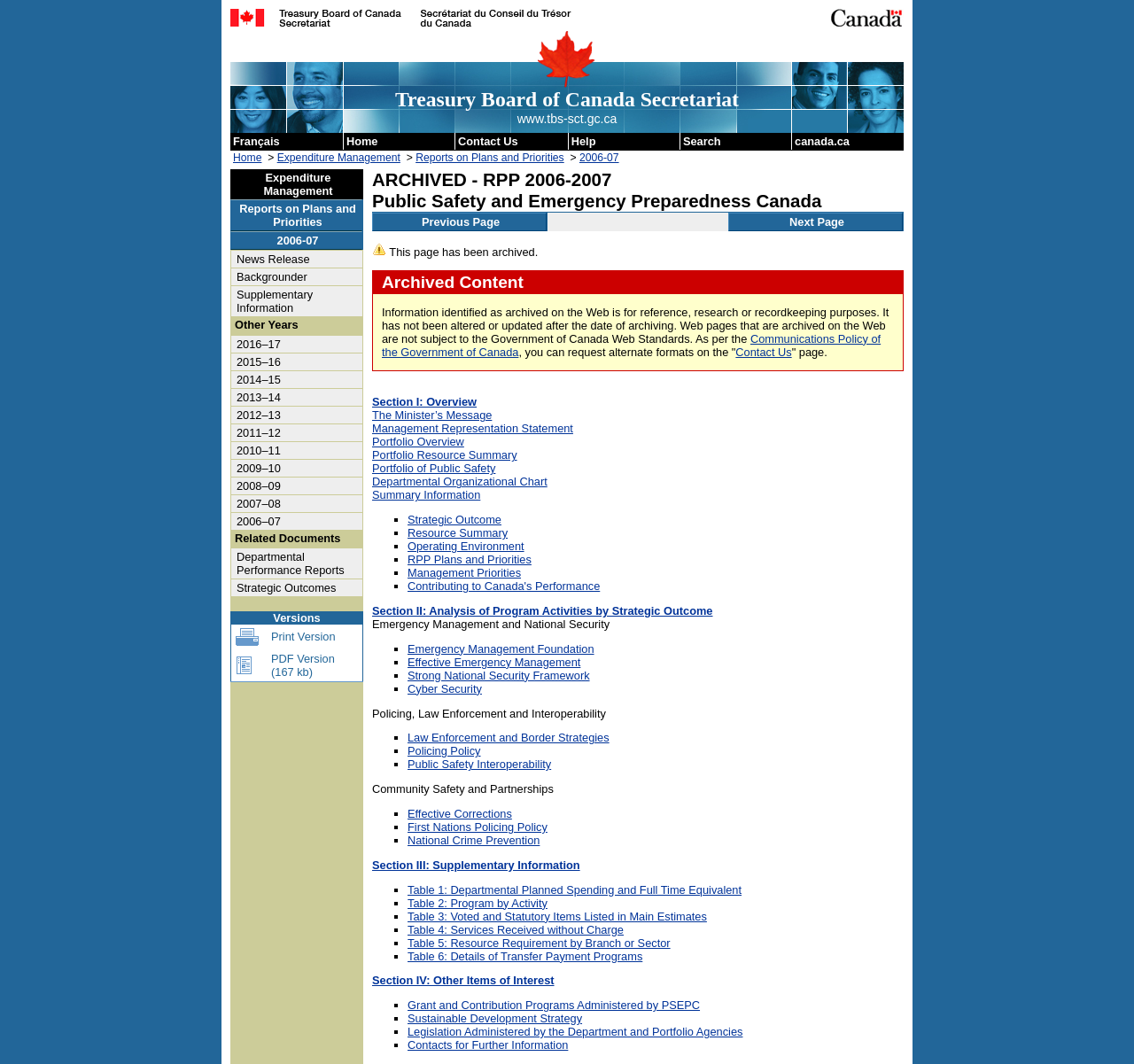Can you find the bounding box coordinates for the element that needs to be clicked to execute this instruction: "Go to the 'Home' page"? The coordinates should be given as four float numbers between 0 and 1, i.e., [left, top, right, bottom].

[0.305, 0.127, 0.399, 0.139]